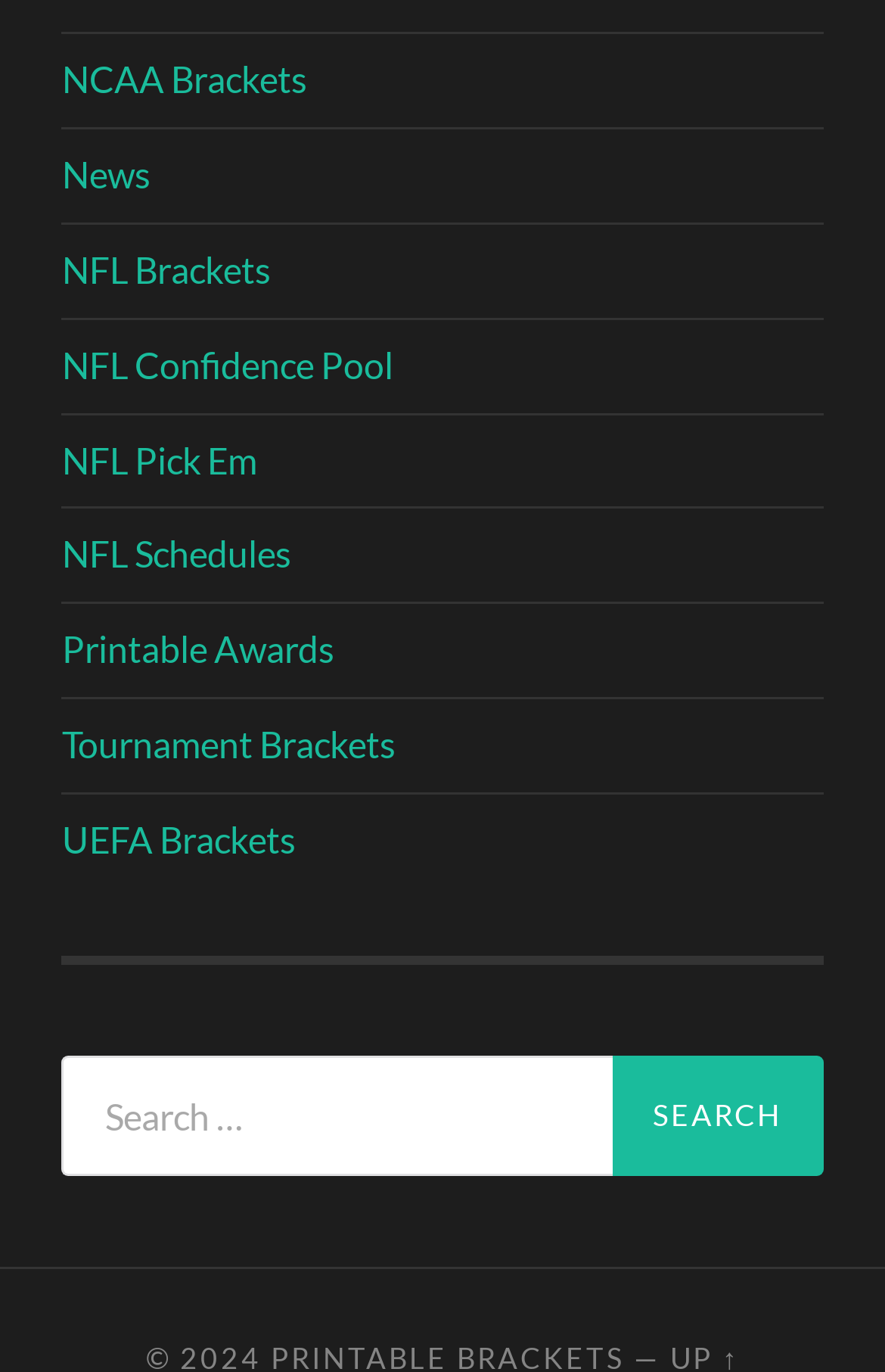Locate the bounding box coordinates of the area that needs to be clicked to fulfill the following instruction: "Go to NCAA Brackets". The coordinates should be in the format of four float numbers between 0 and 1, namely [left, top, right, bottom].

[0.07, 0.042, 0.347, 0.073]